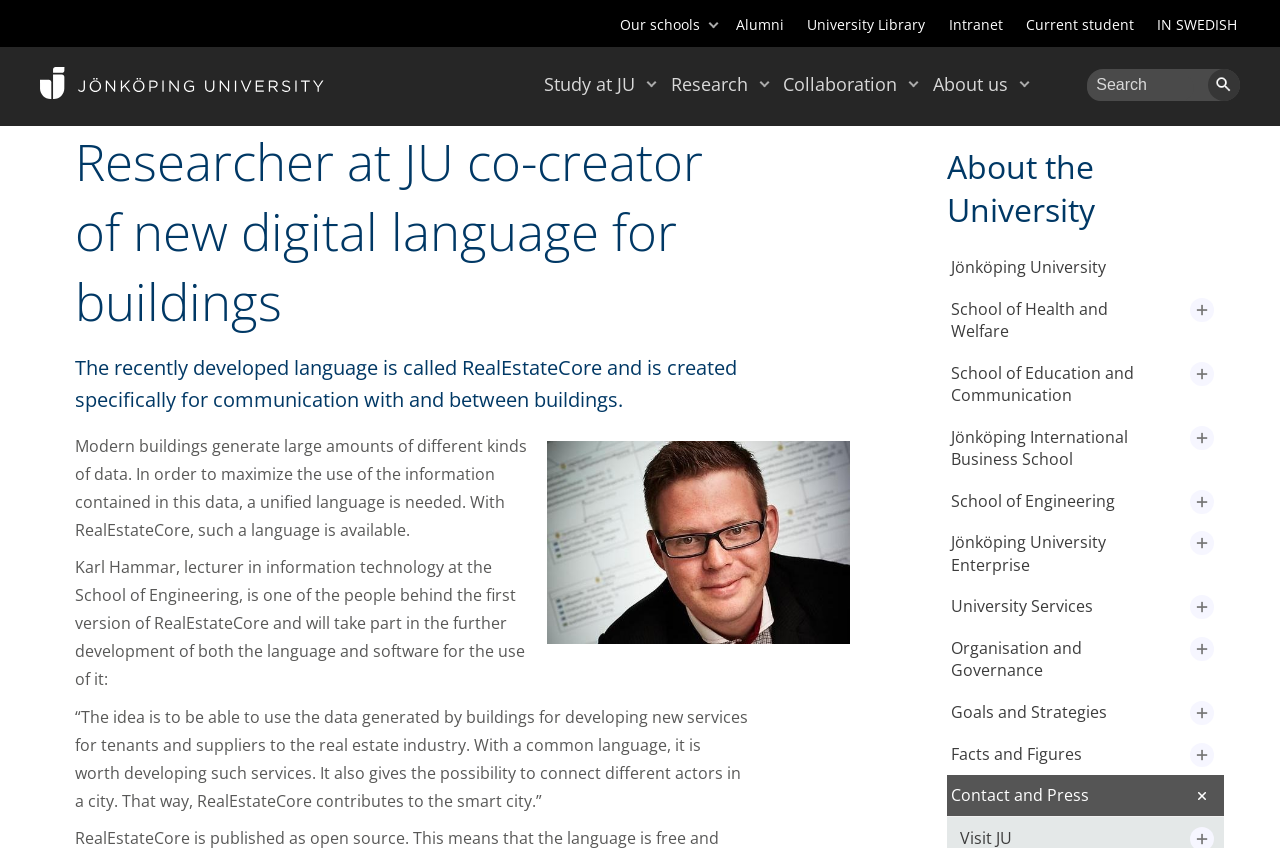Locate the bounding box coordinates of the element that should be clicked to fulfill the instruction: "Click on the 'Study at JU' link".

[0.425, 0.073, 0.496, 0.124]